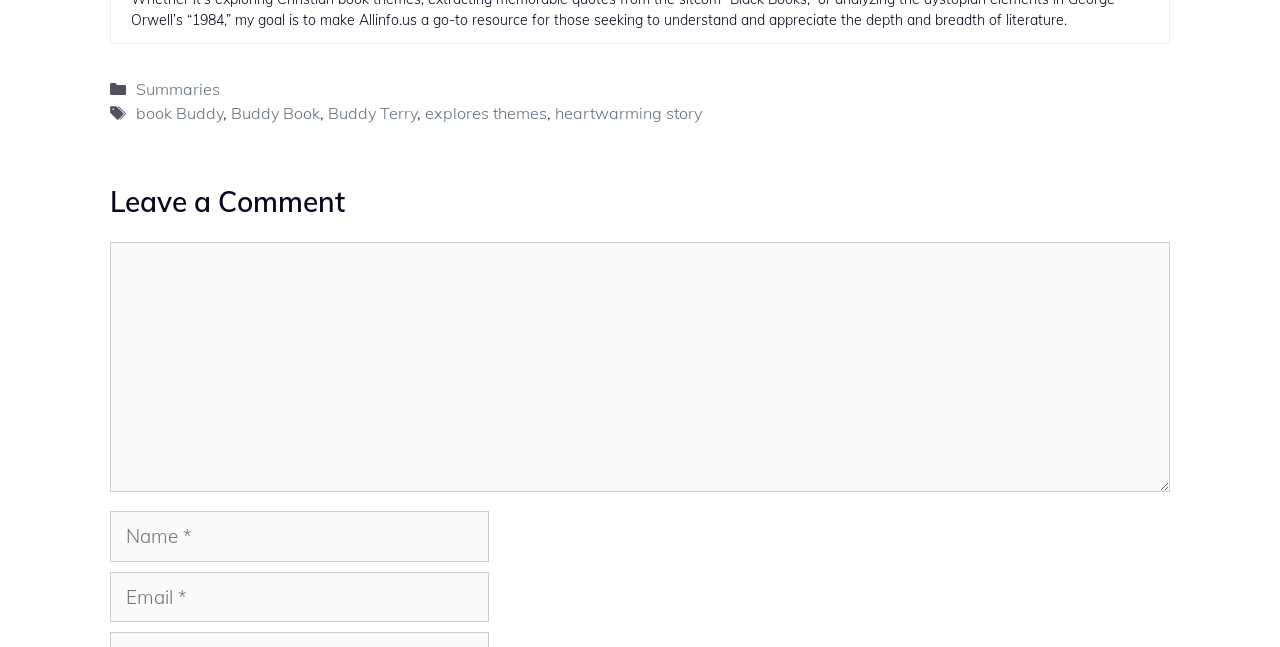Please provide the bounding box coordinates for the element that needs to be clicked to perform the following instruction: "Type your name". The coordinates should be given as four float numbers between 0 and 1, i.e., [left, top, right, bottom].

[0.086, 0.79, 0.382, 0.868]